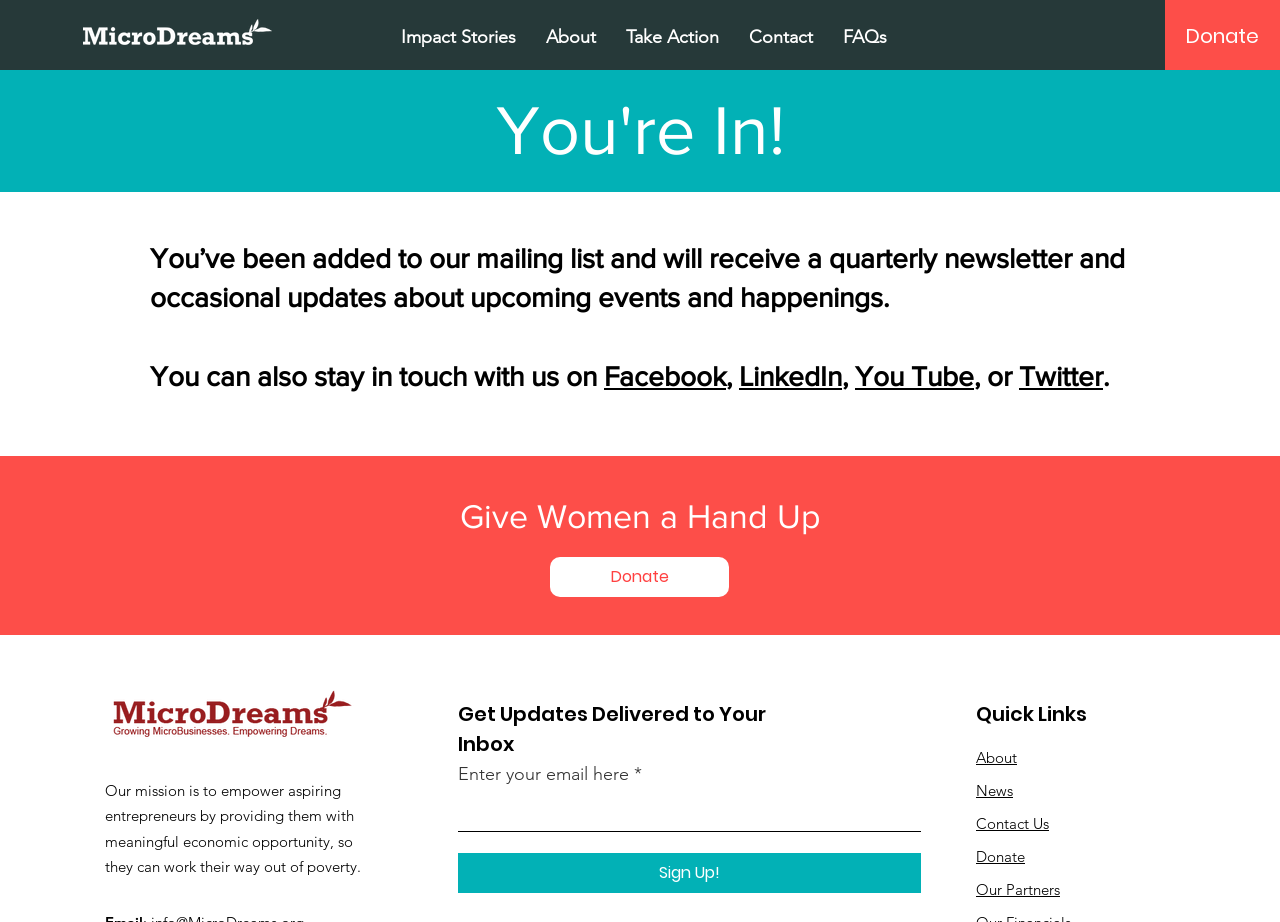Please answer the following query using a single word or phrase: 
What is the call-to-action on the page?

Sign Up!